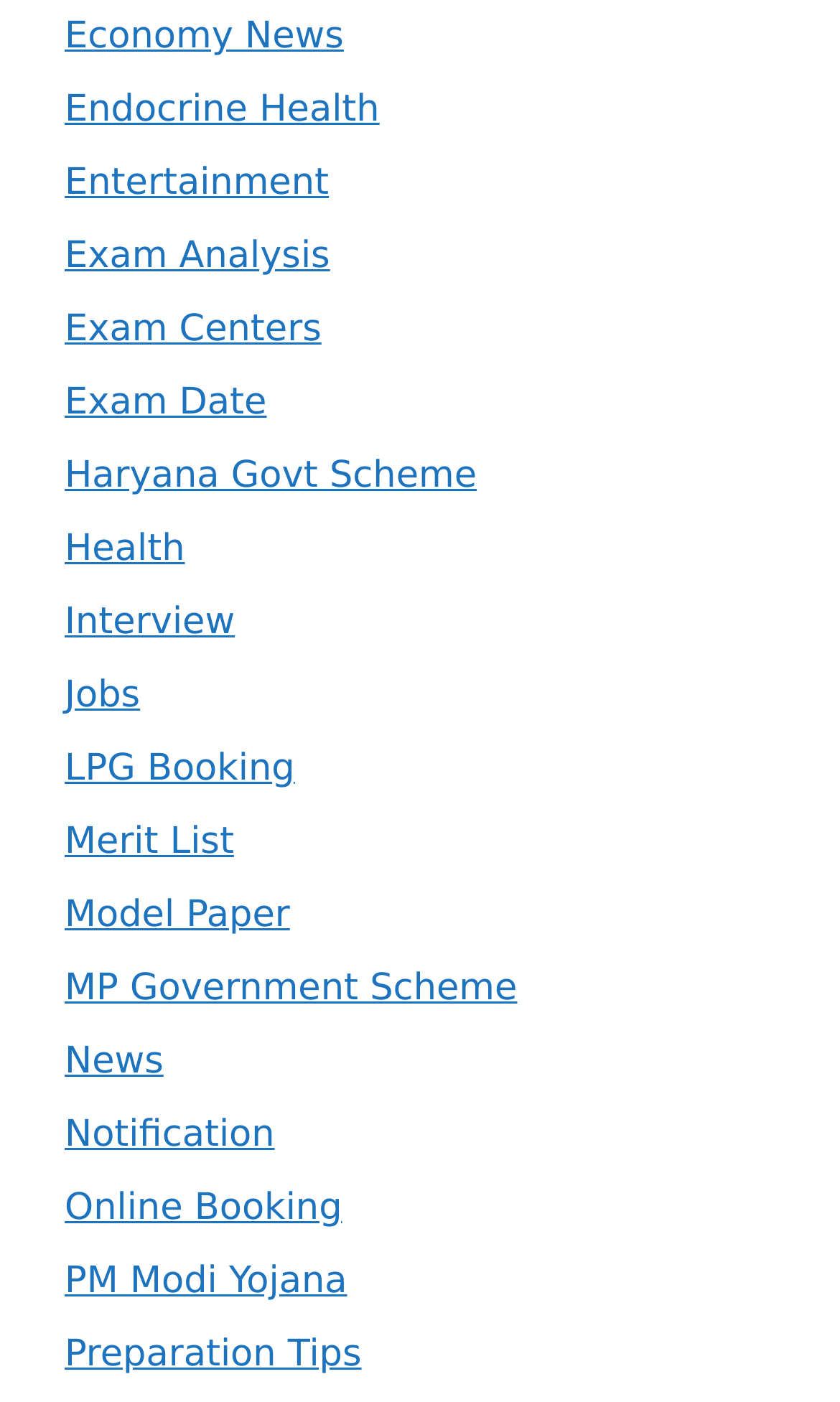Provide a short answer using a single word or phrase for the following question: 
What is the topic of the last link on the webpage?

Preparation Tips